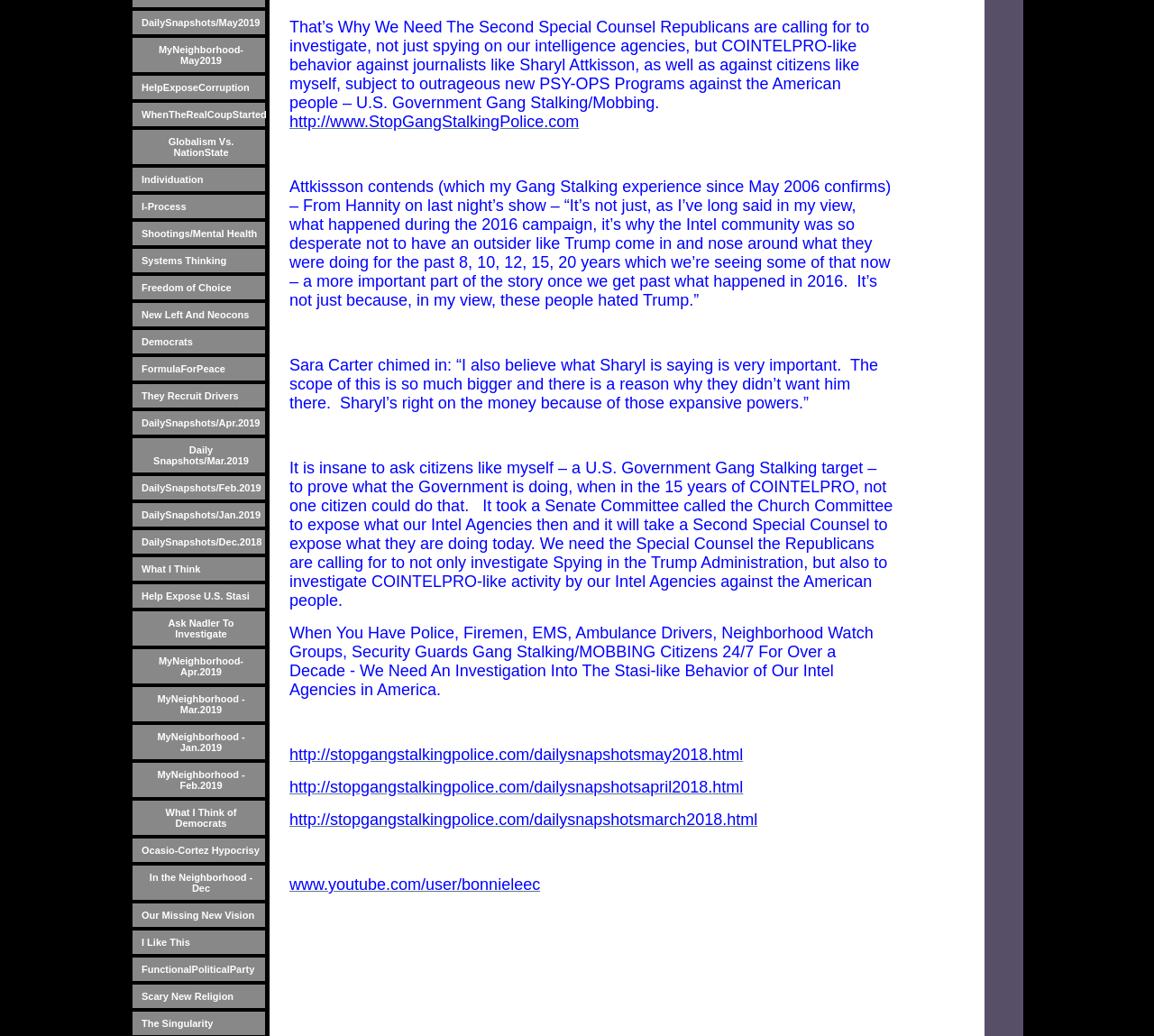Utilize the information from the image to answer the question in detail:
What is the URL of the link that is located below the text 'When You Have Police, Firemen, EMS, Ambulance Drivers, Neighborhood Watch Groups, Security Guards Gang Stalking/MOBBING Citizens 24/7 For Over a Decade'?

The link is located below the text 'When You Have Police, Firemen, EMS, Ambulance Drivers, Neighborhood Watch Groups, Security Guards Gang Stalking/MOBBING Citizens 24/7 For Over a Decade', and its URL is 'http://stopgangstalkingpolice.com/dailysnapshotsmay2018.html', which can be found by looking at the link's properties.